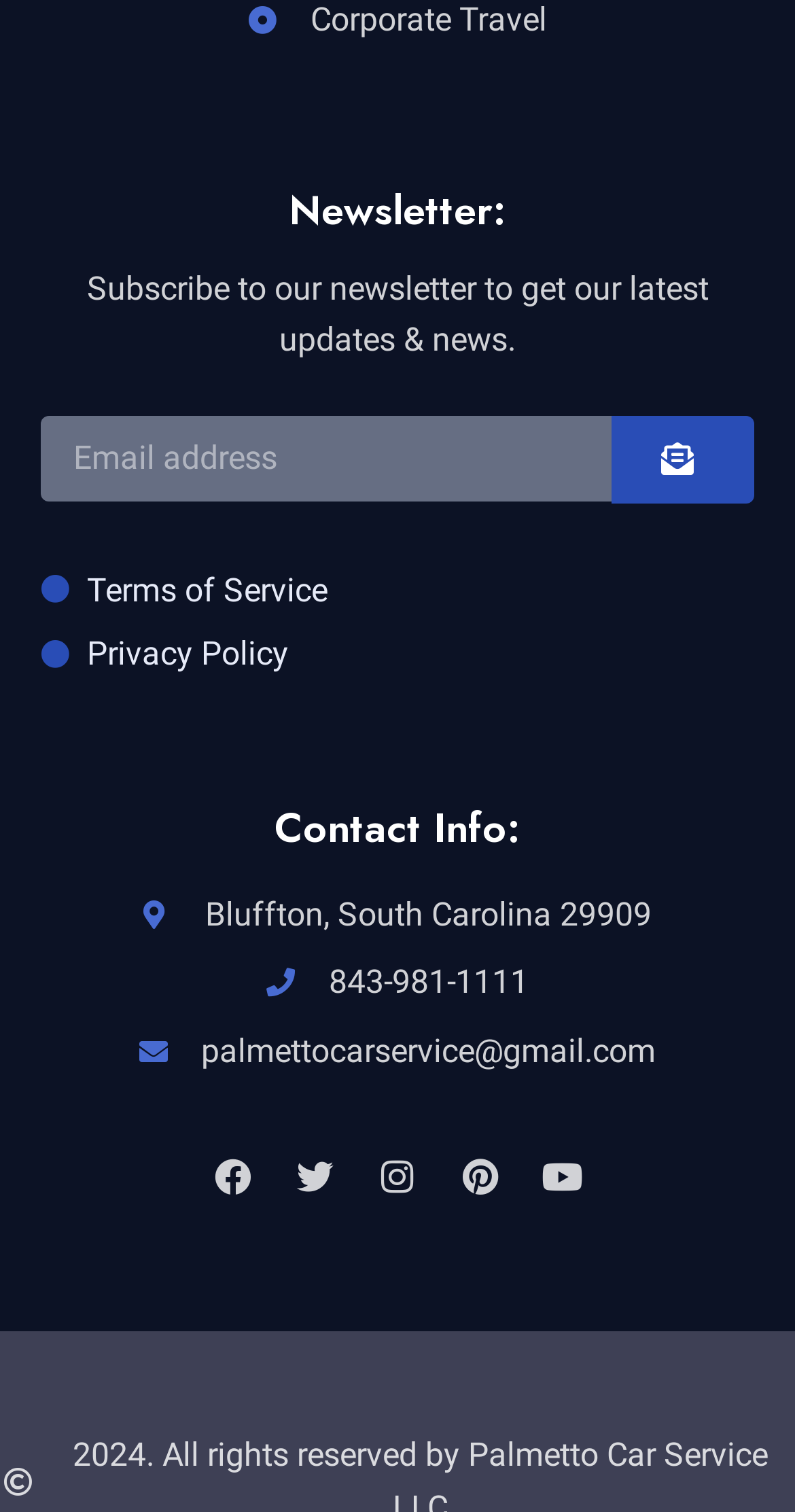Determine the bounding box coordinates for the area you should click to complete the following instruction: "Subscribe to the newsletter".

[0.051, 0.276, 0.769, 0.332]